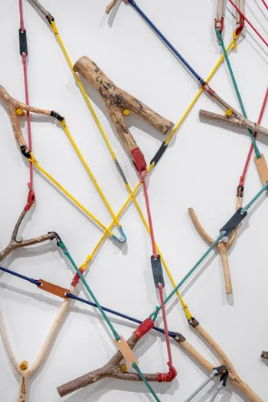Explain the details of the image you are viewing.

The image depicts a captivating installation titled "Gypsy Makers," which is part of the exhibition scheduled from April 10 to May 25, 2024, at G39 in Cardiff, United Kingdom. The artwork features an intricate arrangement of natural branches connected by colorful strings in various hues, including red, yellow, blue, and green. This dynamic interplay of materials creates a visually engaging pattern that emphasizes the relationship between natural forms and man-made elements. The composition invites viewers to explore themes of connection, structure, and the intersection of art and nature.